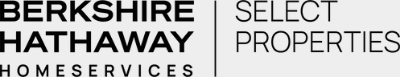What does the logo symbolize in the real estate industry?
Using the visual information, answer the question in a single word or phrase.

Trust and expertise